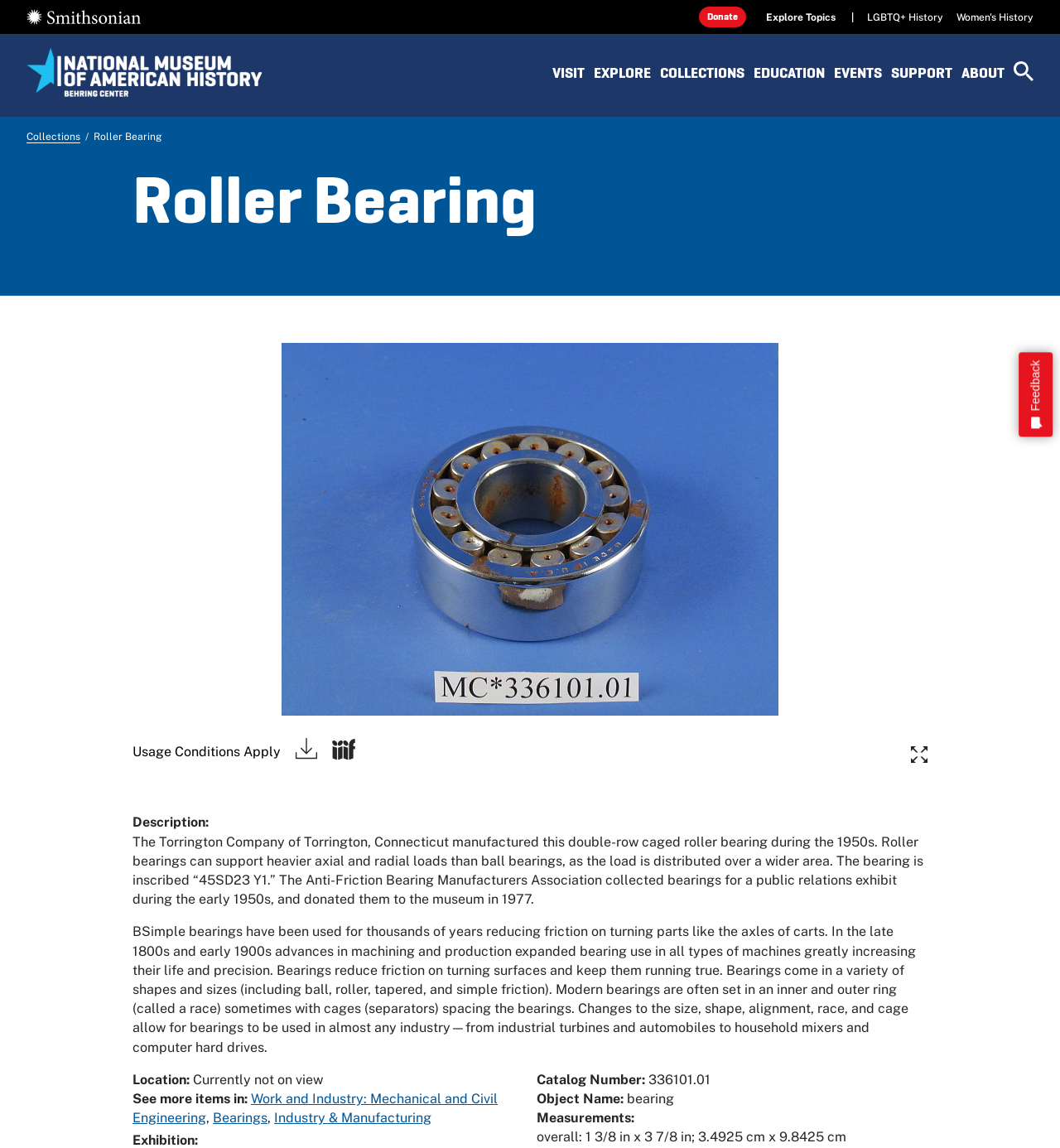What is the size of the roller bearing?
Please respond to the question thoroughly and include all relevant details.

The size of the roller bearing can be found in the section 'Measurements:' which is located at the bottom of the webpage, and it is stated as 'overall: 1 3/8 in x 3 7/8 in; 3.4925 cm x 9.8425 cm'.